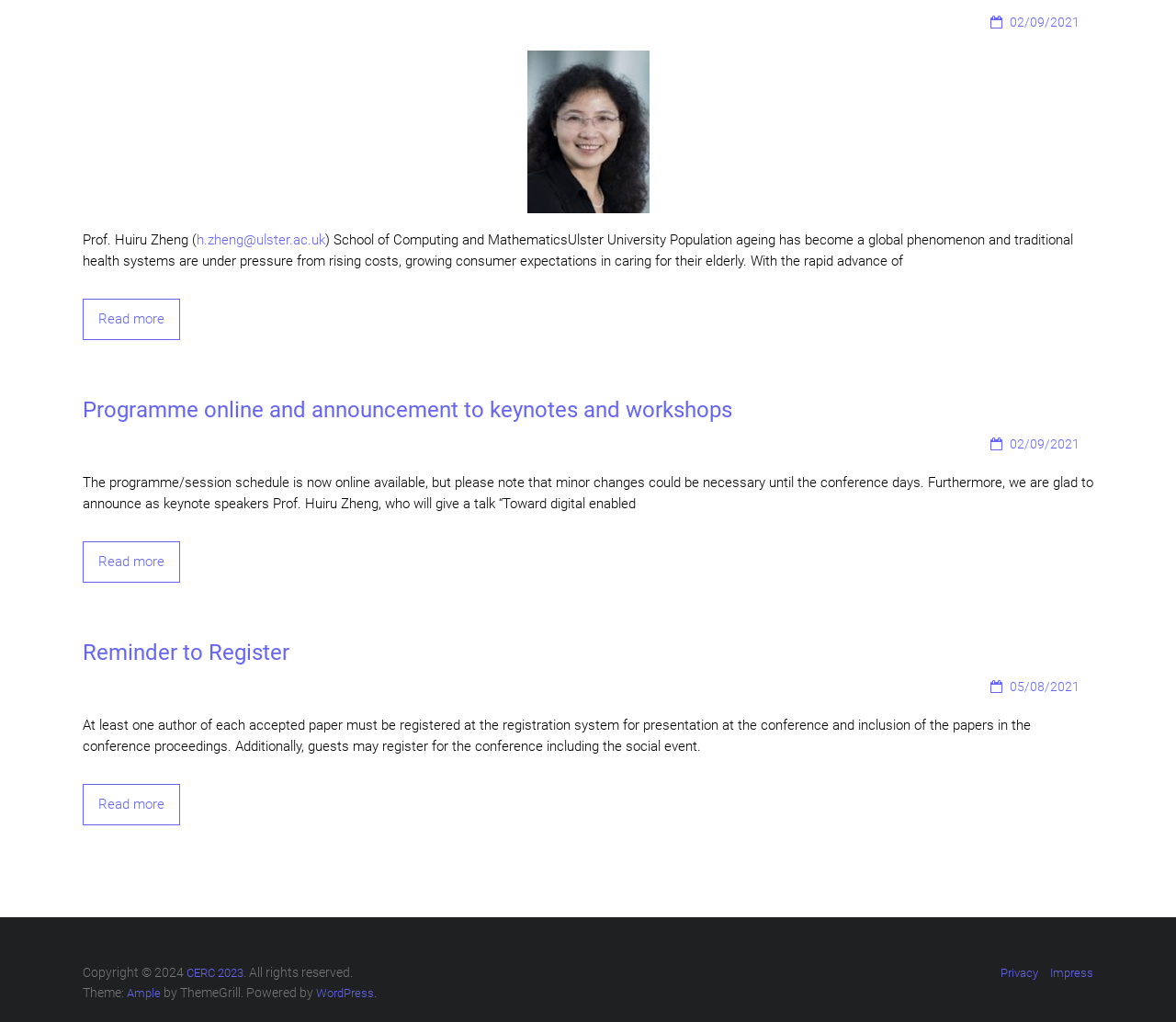Locate the bounding box coordinates of the element you need to click to accomplish the task described by this instruction: "Search for something".

None